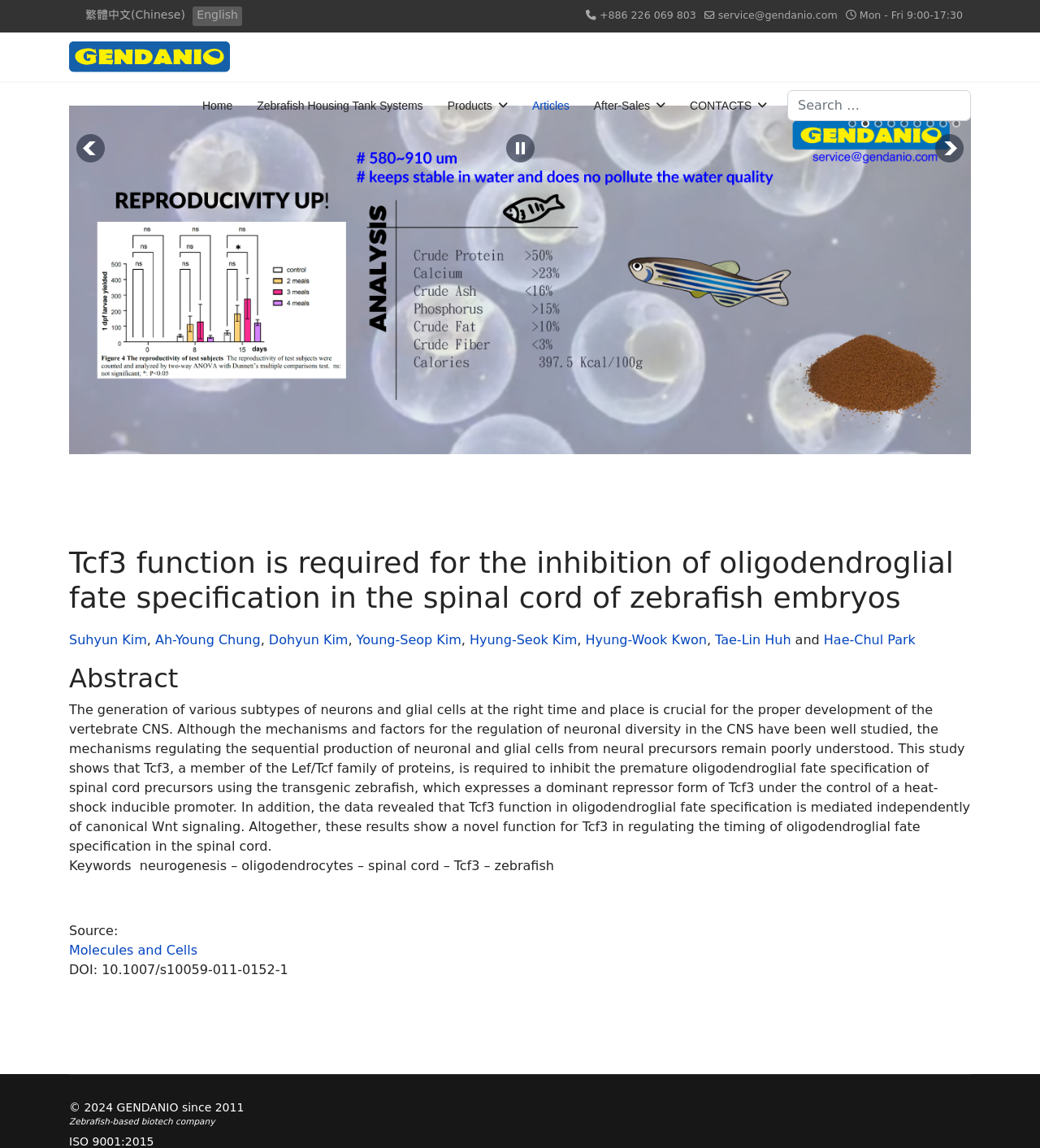How many authors are listed?
Please provide a single word or phrase as your answer based on the image.

8